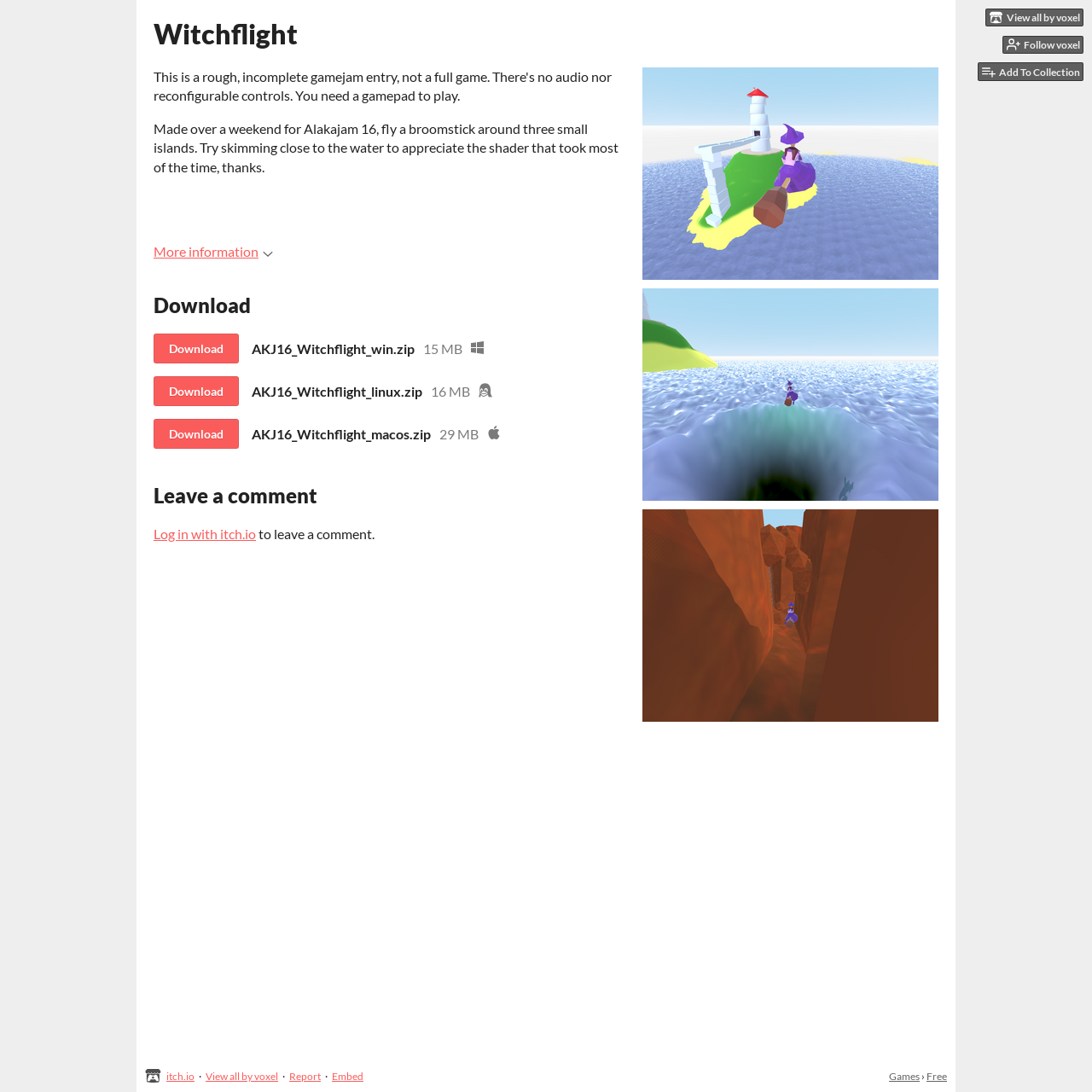What is the name of the game?
Please look at the screenshot and answer using one word or phrase.

Witchflight